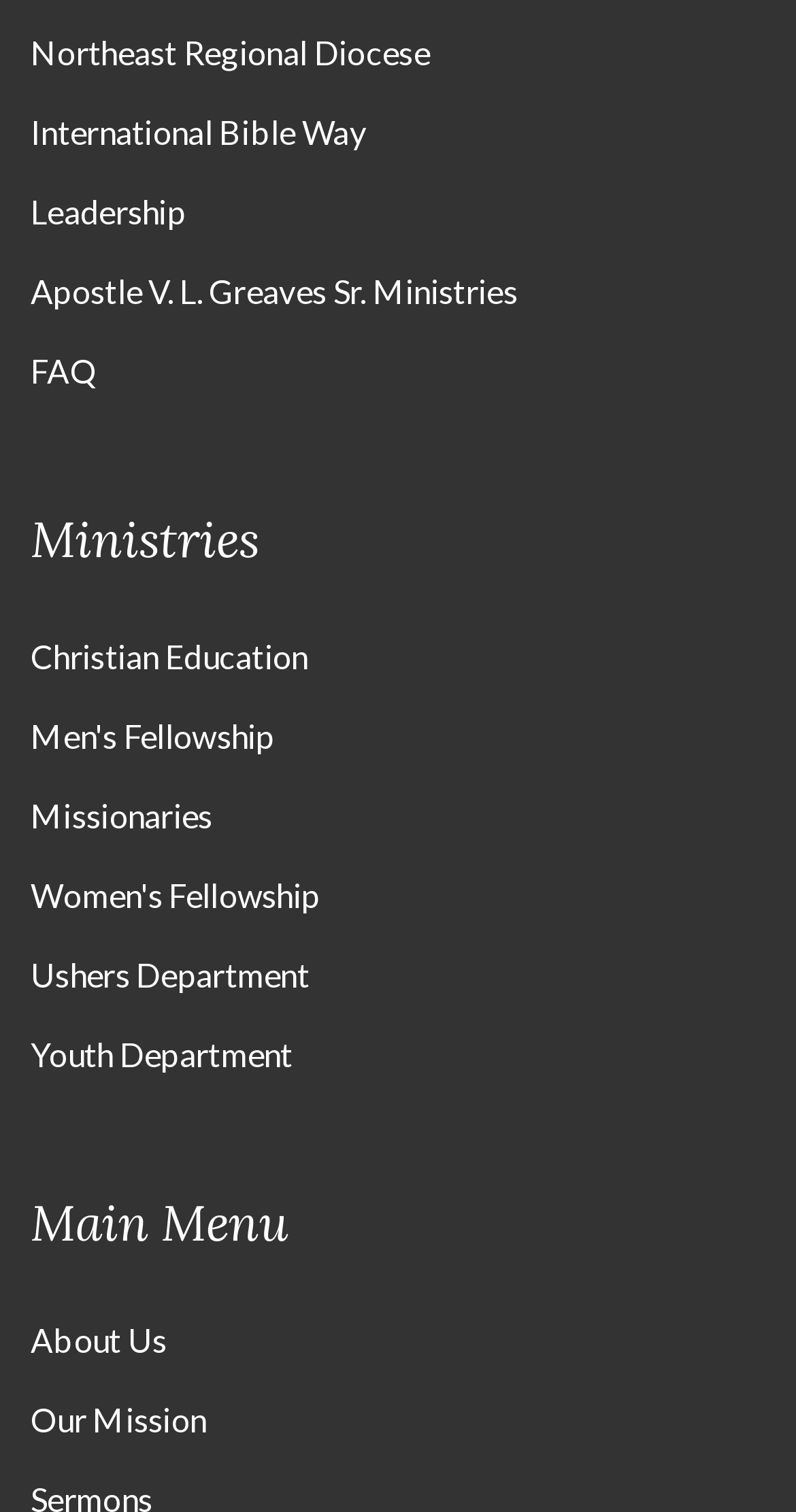Show me the bounding box coordinates of the clickable region to achieve the task as per the instruction: "explore Men's Fellowship".

[0.038, 0.474, 0.345, 0.501]